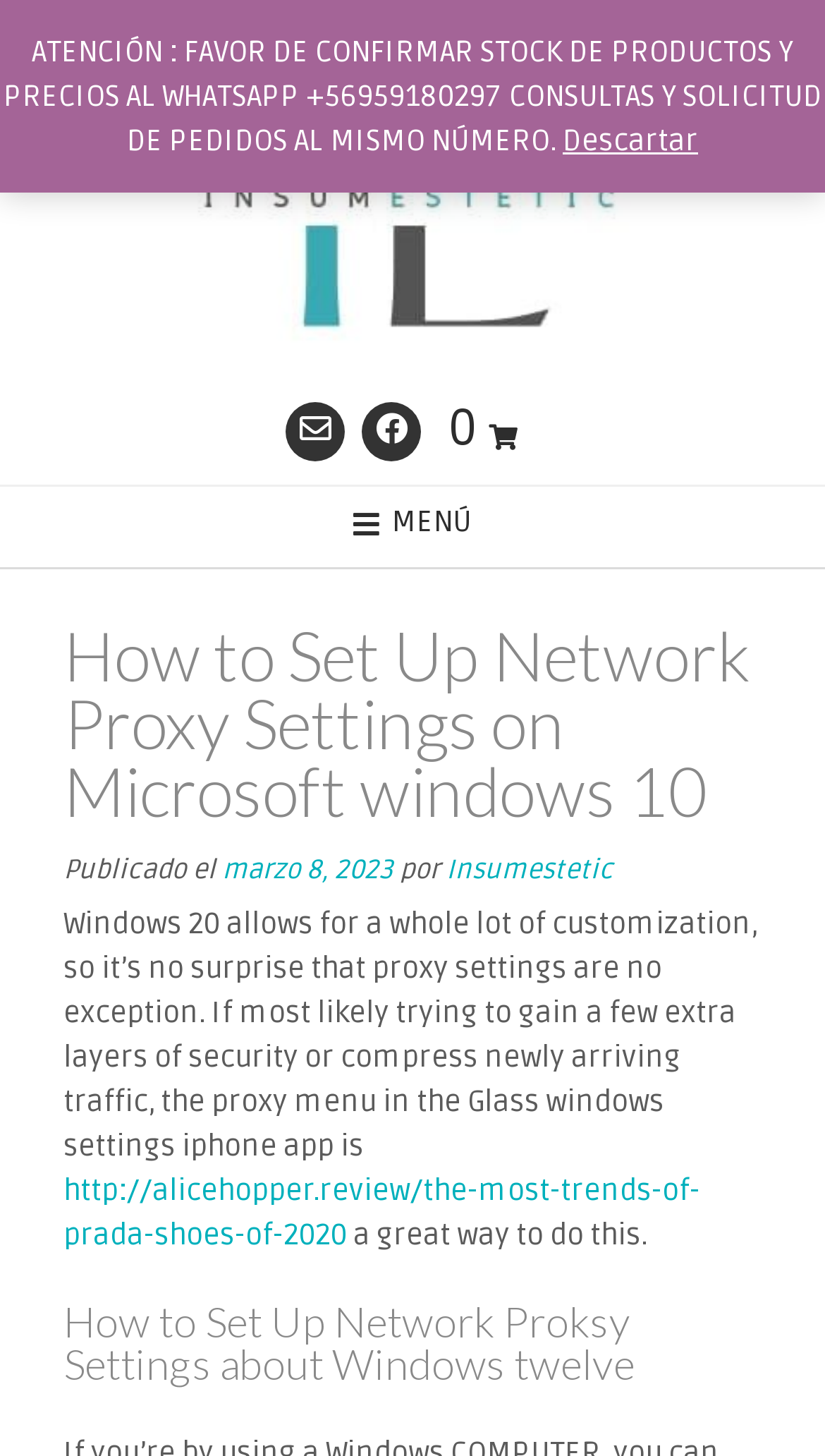Bounding box coordinates are specified in the format (top-left x, top-left y, bottom-right x, bottom-right y). All values are floating point numbers bounded between 0 and 1. Please provide the bounding box coordinate of the region this sentence describes: parent_node: ← Shared by Anonymous

None